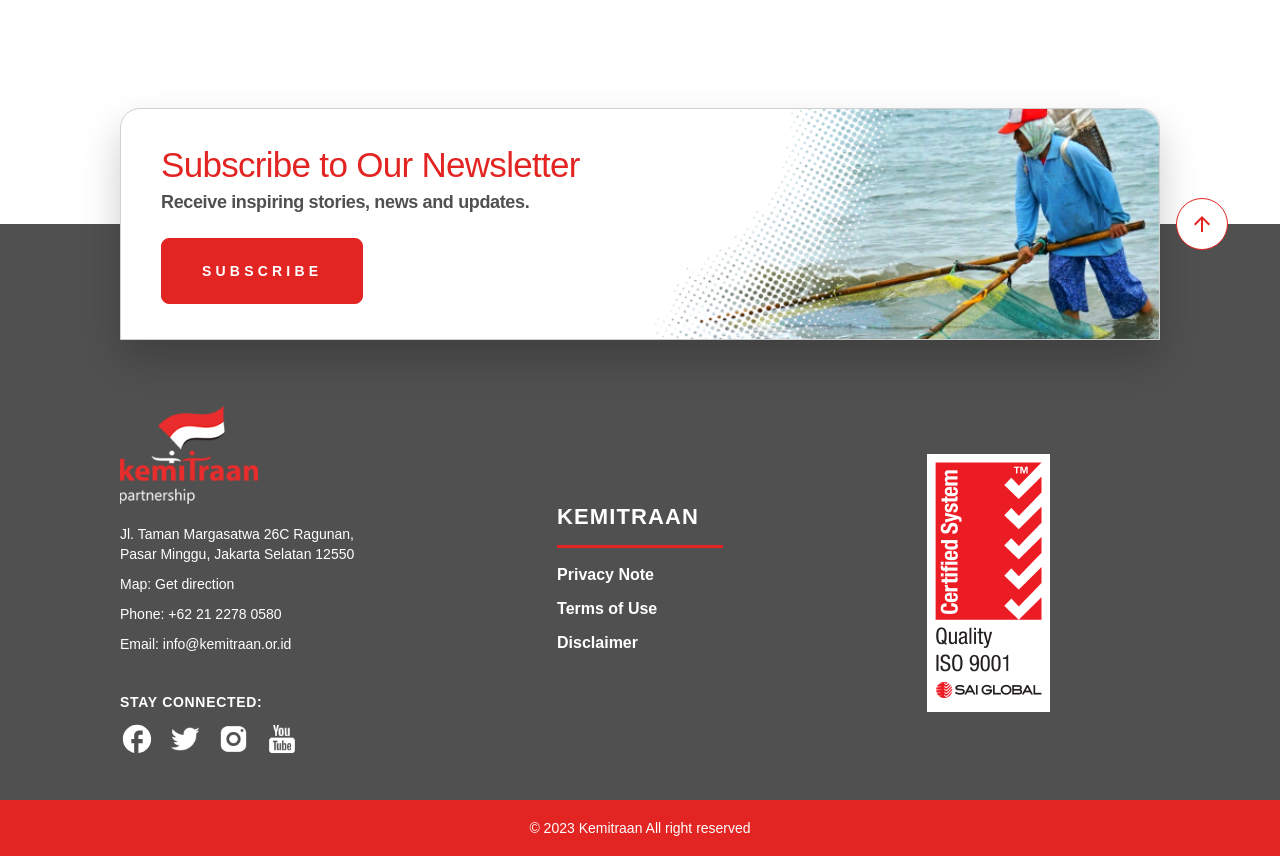Locate the coordinates of the bounding box for the clickable region that fulfills this instruction: "Send an email".

[0.127, 0.743, 0.228, 0.762]